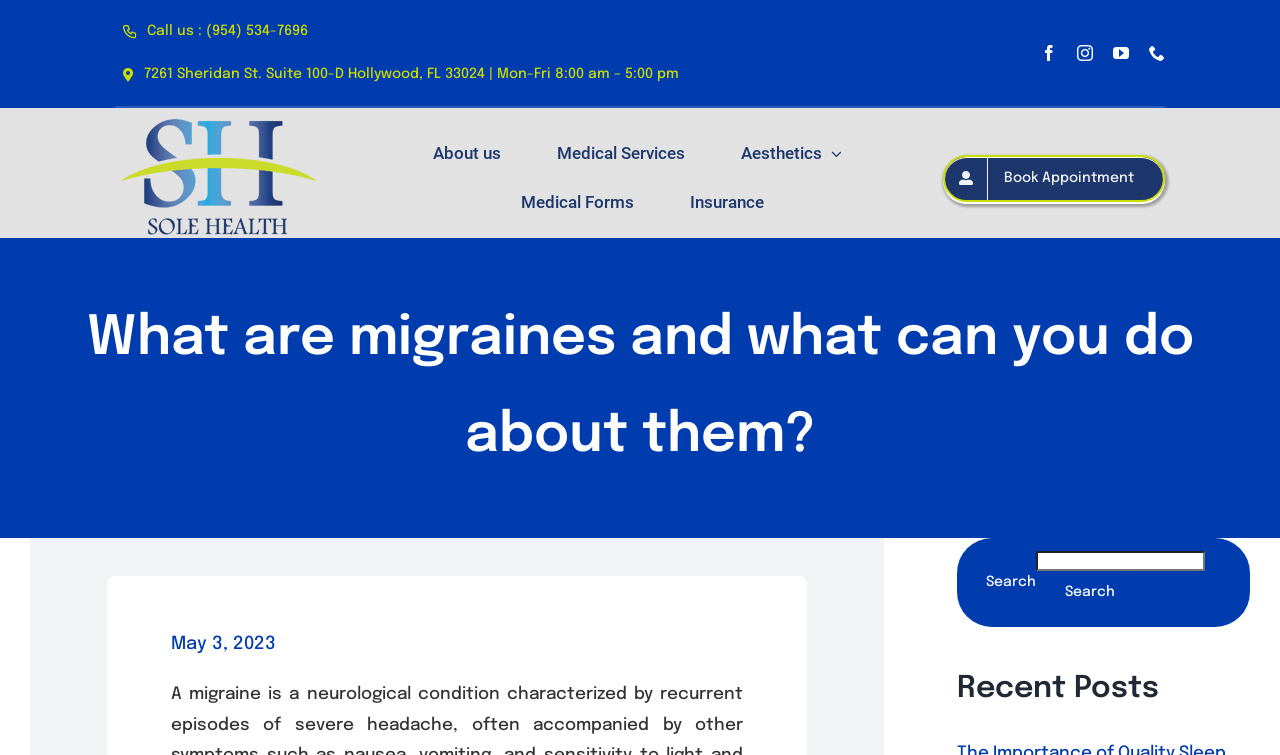How many social media links are there?
Could you give a comprehensive explanation in response to this question?

I counted the social media links at the top of the webpage, which include Facebook, Instagram, YouTube, and a phone icon, so there are 4 social media links in total.